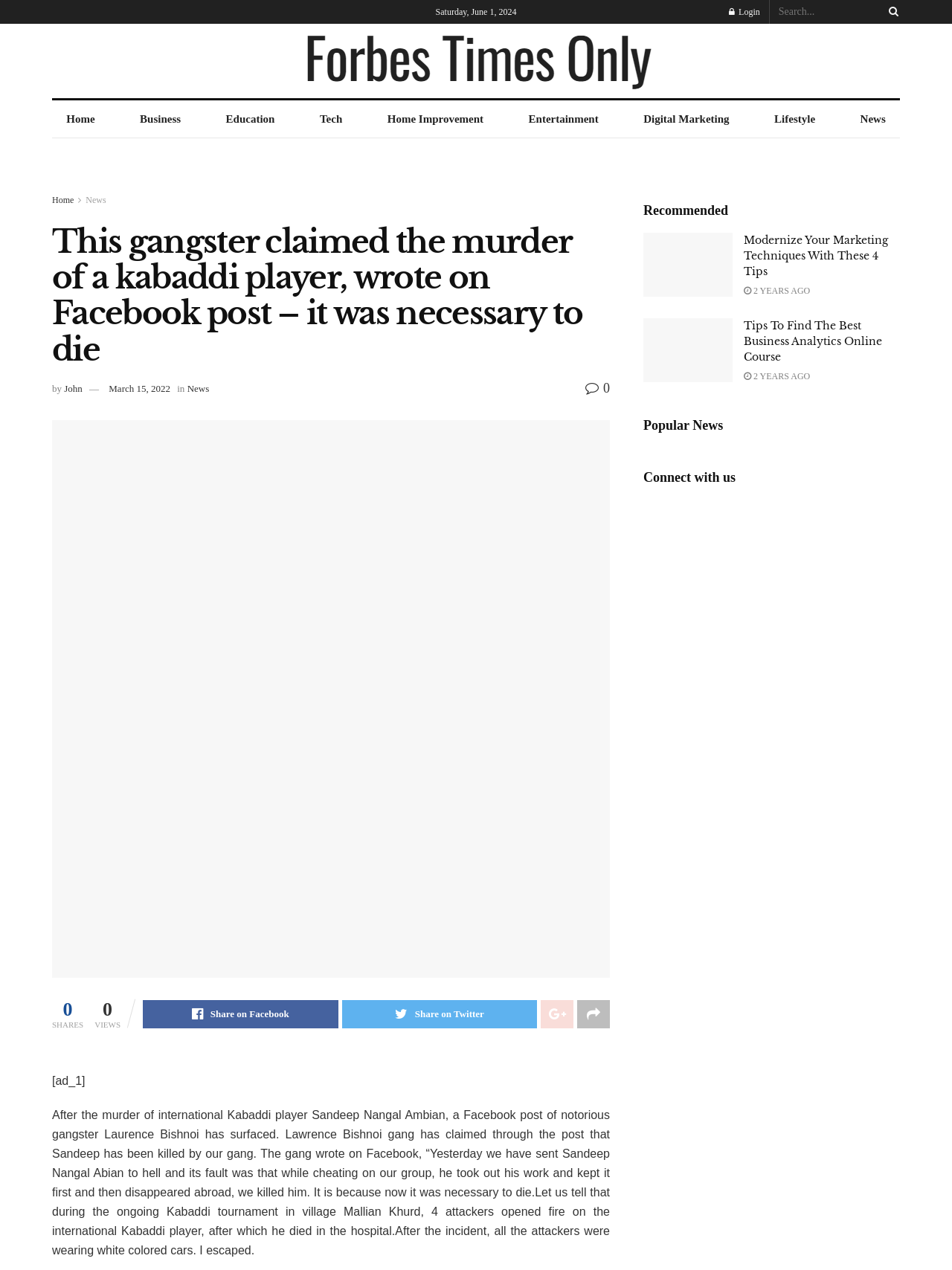Using the webpage screenshot, locate the HTML element that fits the following description and provide its bounding box: "Digital Marketing".

[0.661, 0.079, 0.781, 0.108]